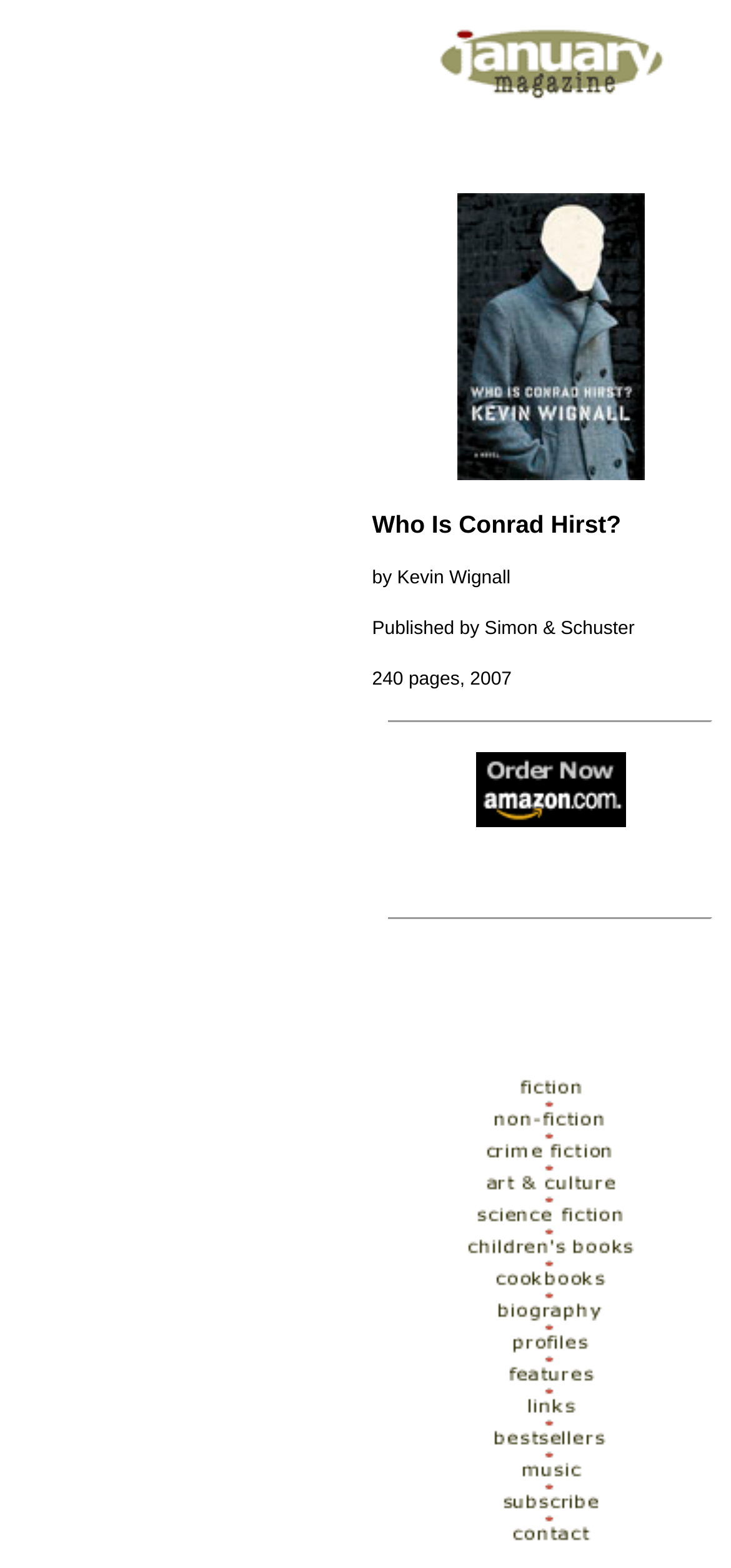How many links are there in the top section of the page?
Deliver a detailed and extensive answer to the question.

I counted the number of link elements in the top section of the page, which are located above the separator element with a horizontal orientation. There are three link elements, each containing an image element.